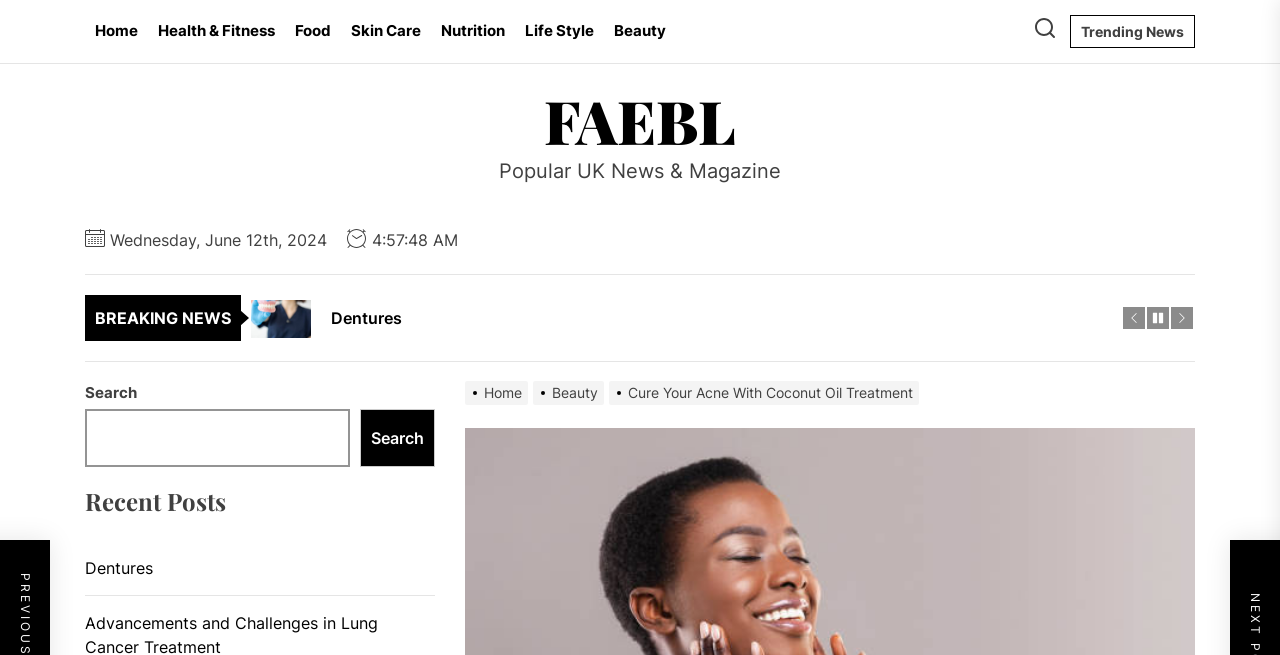Find the bounding box coordinates for the area that should be clicked to accomplish the instruction: "read recent posts".

[0.066, 0.744, 0.34, 0.788]